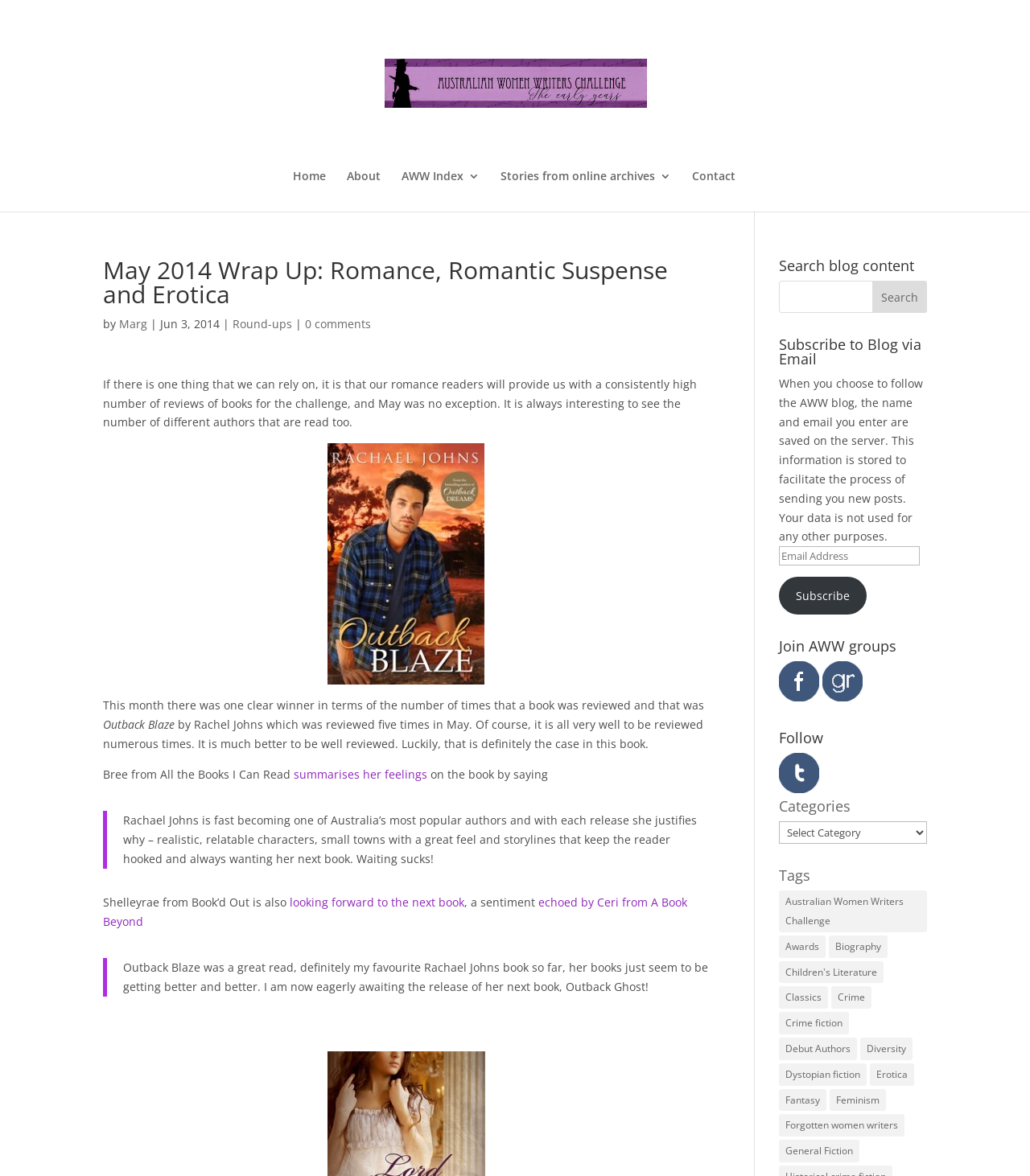What is the name of the blog?
Utilize the image to construct a detailed and well-explained answer.

The name of the blog is prominently displayed at the top of the webpage, and is also mentioned in the link 'Australian Women Writers Challenge Blog' in the top-left corner of the page. This indicates that the blog is focused on promoting and discussing the work of Australian women writers.